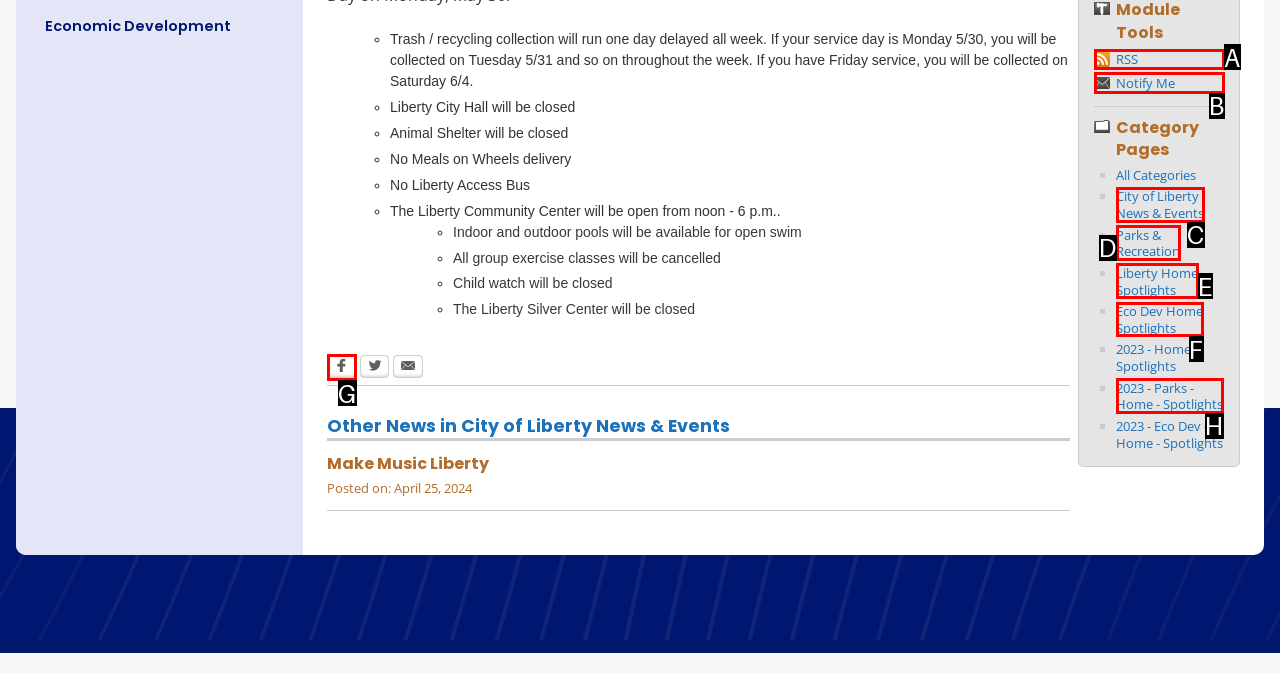Select the appropriate option that fits: Parks & Recreation
Reply with the letter of the correct choice.

D